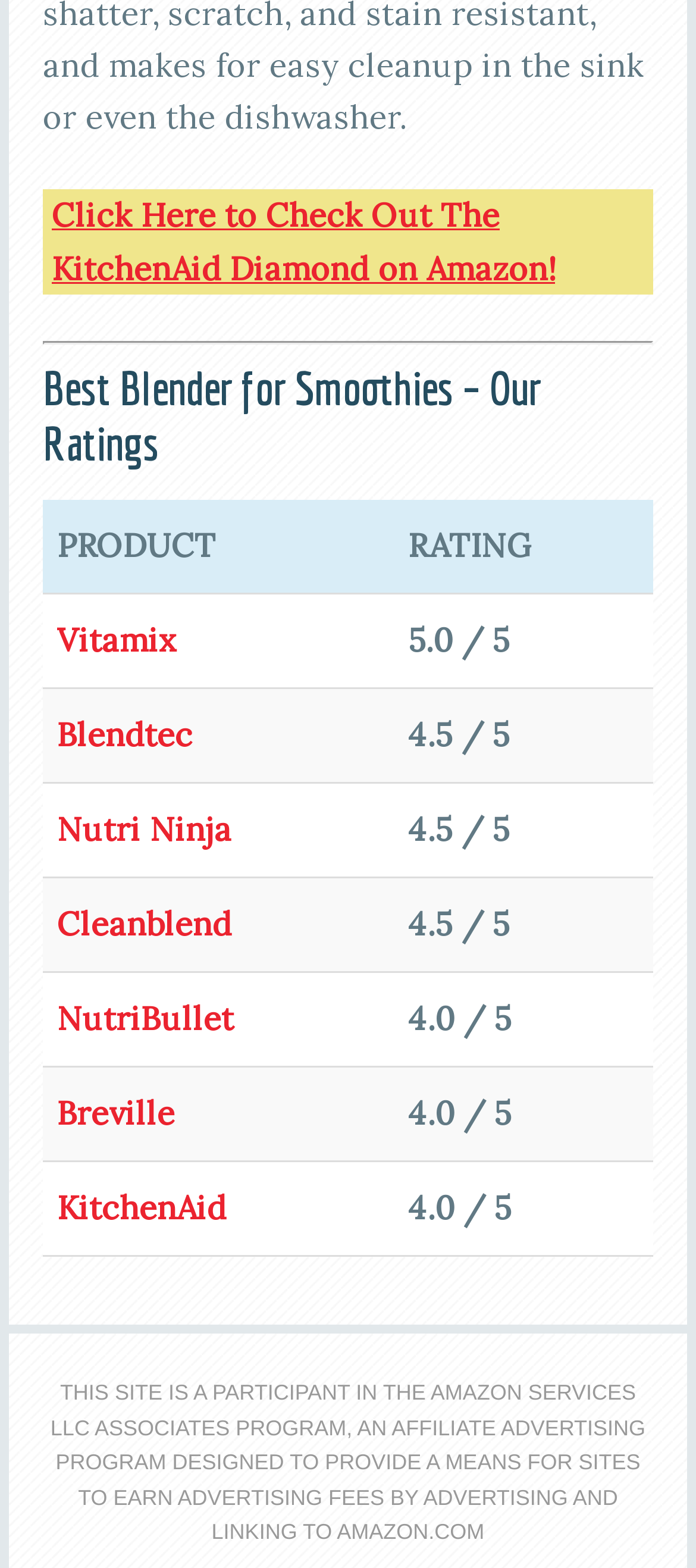Predict the bounding box of the UI element based on this description: "Cleanblend".

[0.082, 0.576, 0.333, 0.603]